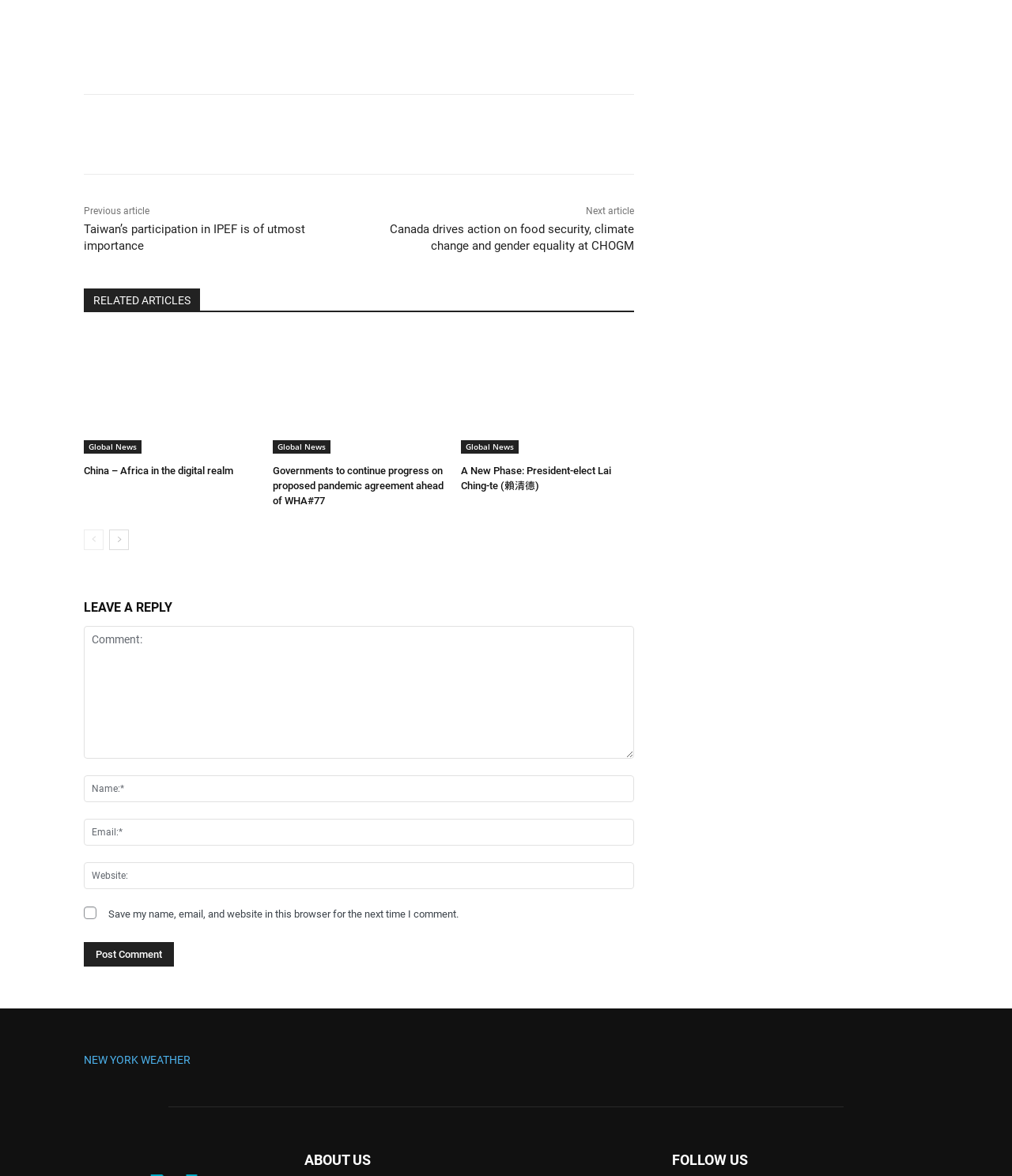Identify the bounding box coordinates for the UI element described as: "WhatsApp". The coordinates should be provided as four floats between 0 and 1: [left, top, right, bottom].

[0.285, 0.101, 0.316, 0.128]